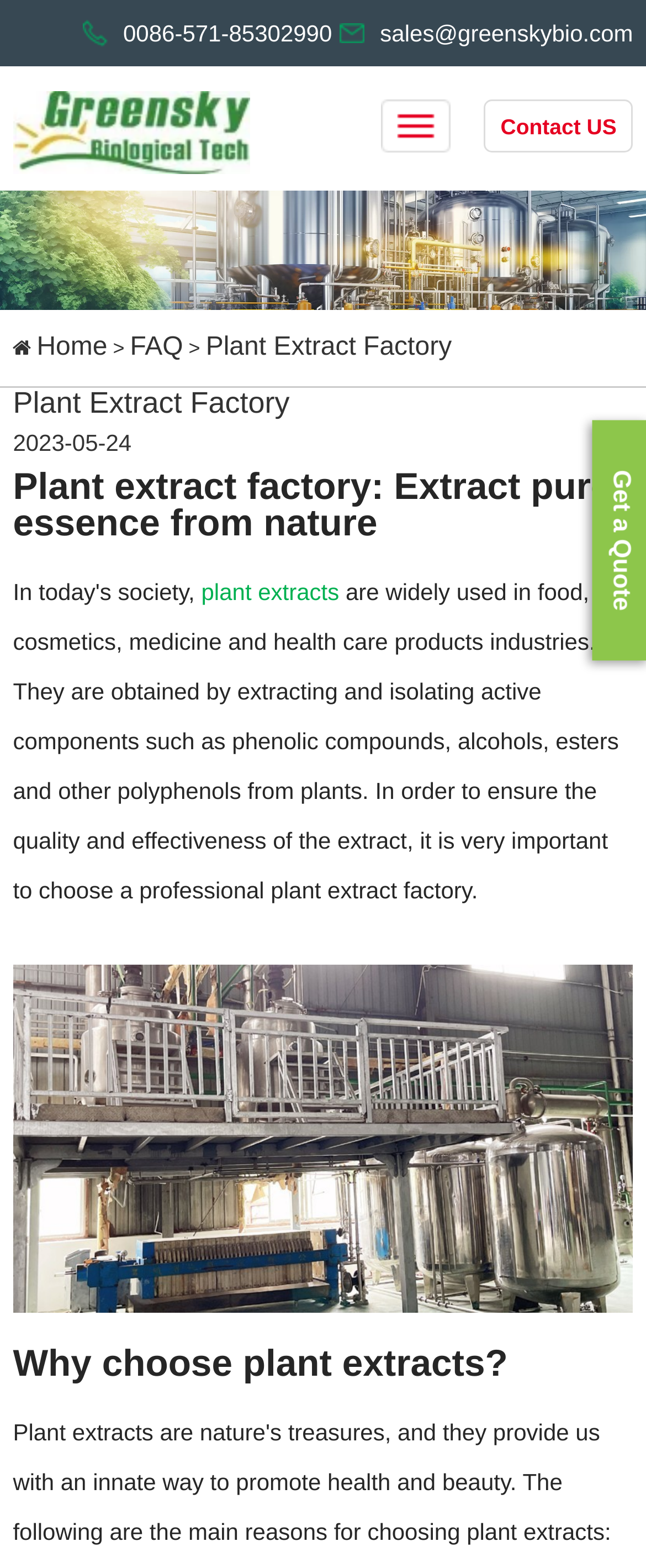Provide a one-word or one-phrase answer to the question:
What is the phone number of the company?

0086-571-85302990